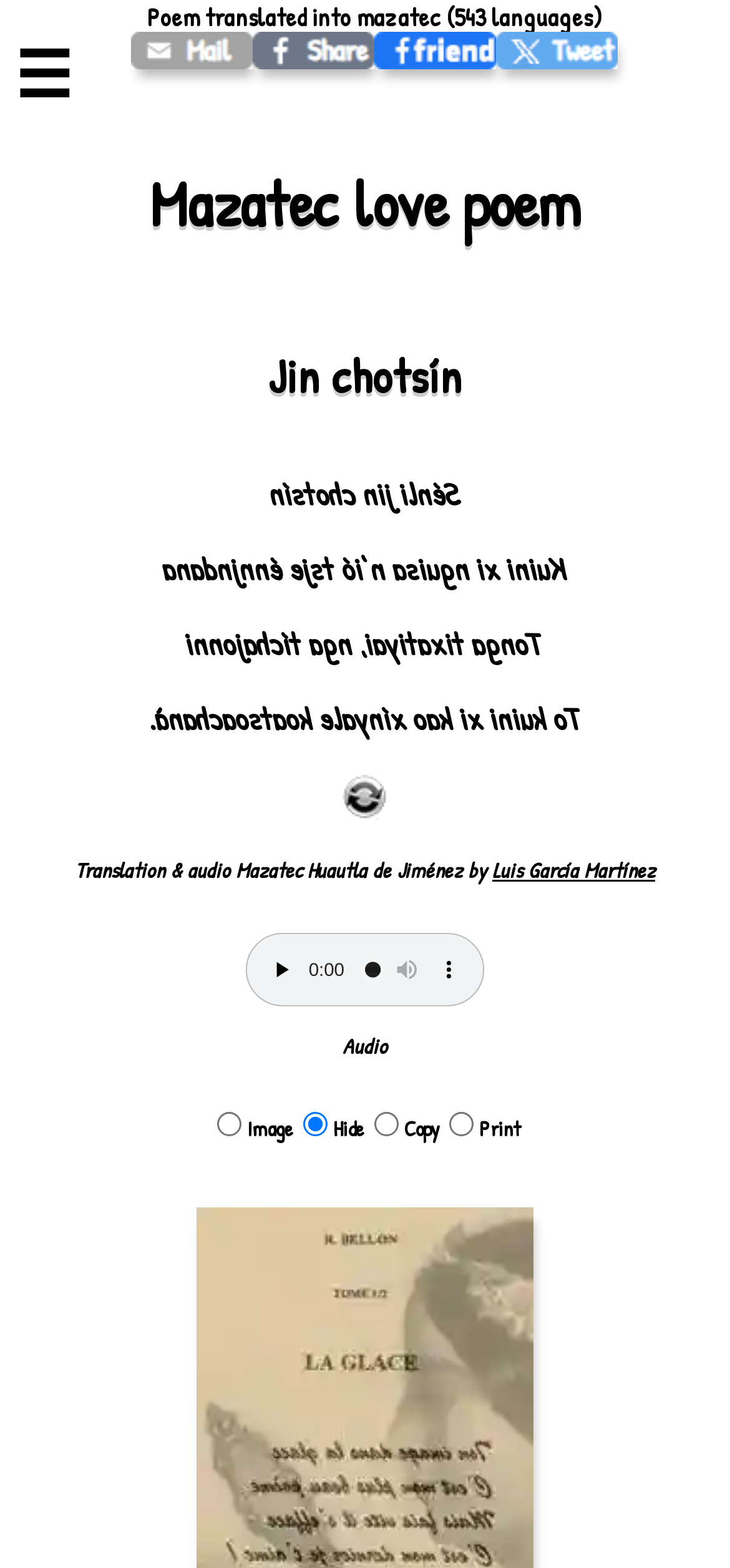Produce an extensive caption that describes everything on the webpage.

This webpage is about a love poem translated into Mazatec Huautla de Jiménez, an Otomanguean language spoken in the Oaxaca state in Mexico. At the top left corner, there is a symbol '☰'. Below it, there is a heading "Mazatec love poem" that spans almost the entire width of the page. 

Under the heading, there are four lines of poem written in Mazatec, with each line taking up about half of the page's width. The first line is "Jin chotsín", the second line is "Sénli jin chotsín", the third line is "Kuini xi nguisa n’ió tsje énnjndana", and the fourth line is "Tonga tixatiyai, nga tíchajonni". 

Below the poem, there is a paragraph "Click to turn" and a credit line "Translation & audio Mazatec Huautla de Jiménez by Luis García Martínez". 

To the right of the credit line, there is an audio player with a play button, an audio time scrubber, a mute button, and a button to show more media controls. Above the audio player, there is a label "Audio". 

Below the audio player, there are four radio buttons: "Image", "Hide", "Copy", and "Print". The "Hide" option is selected by default. 

At the very top of the page, there is a line of text "Poem translated into mazatec (543 languages)" that spans almost the entire width of the page. Below it, there are four icons or buttons: "mazatec-poem", "Share Facebook", "Facebook friend", and "mazatec".